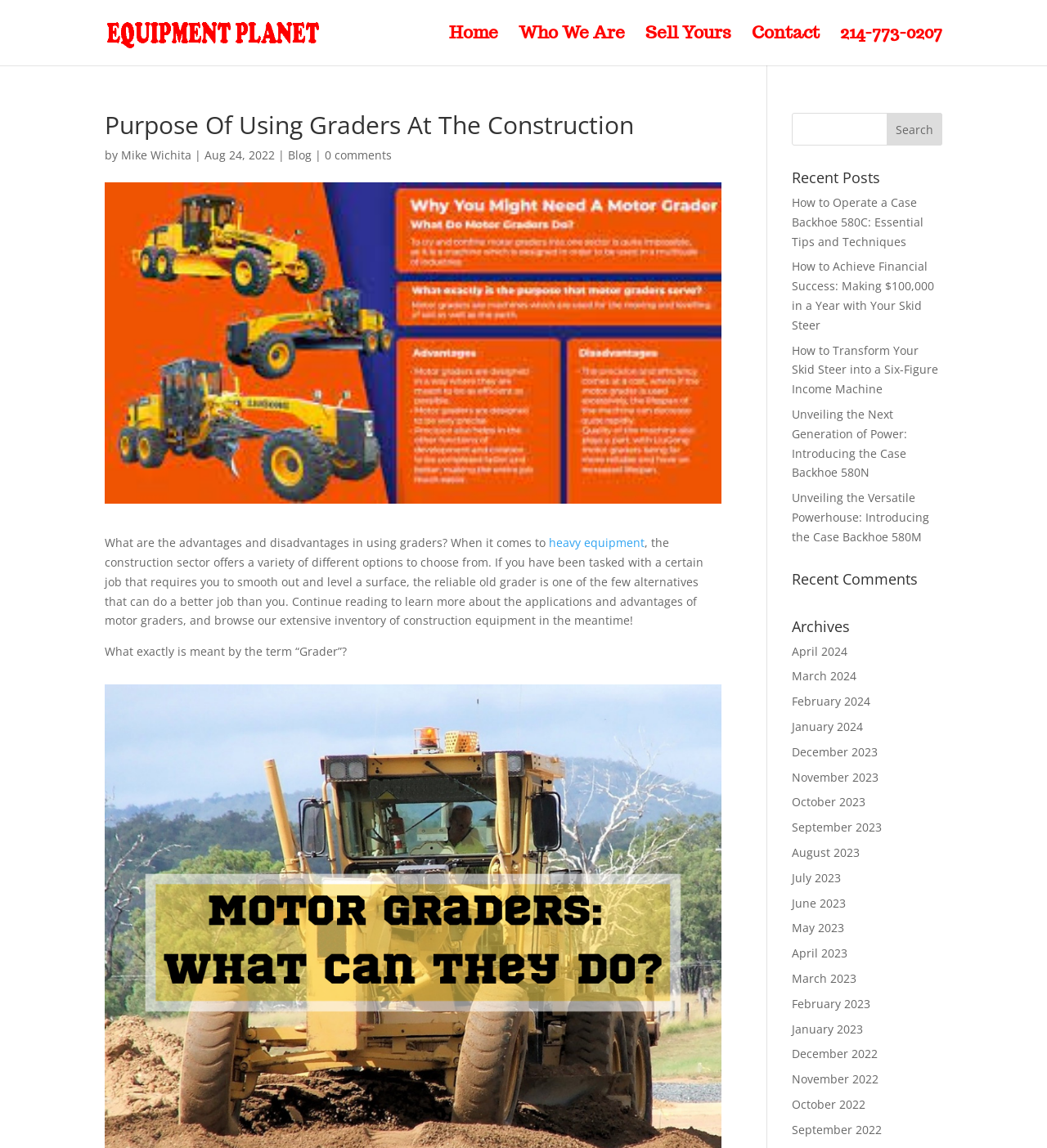Identify the bounding box coordinates for the element that needs to be clicked to fulfill this instruction: "Contact the website administrator". Provide the coordinates in the format of four float numbers between 0 and 1: [left, top, right, bottom].

[0.718, 0.024, 0.783, 0.057]